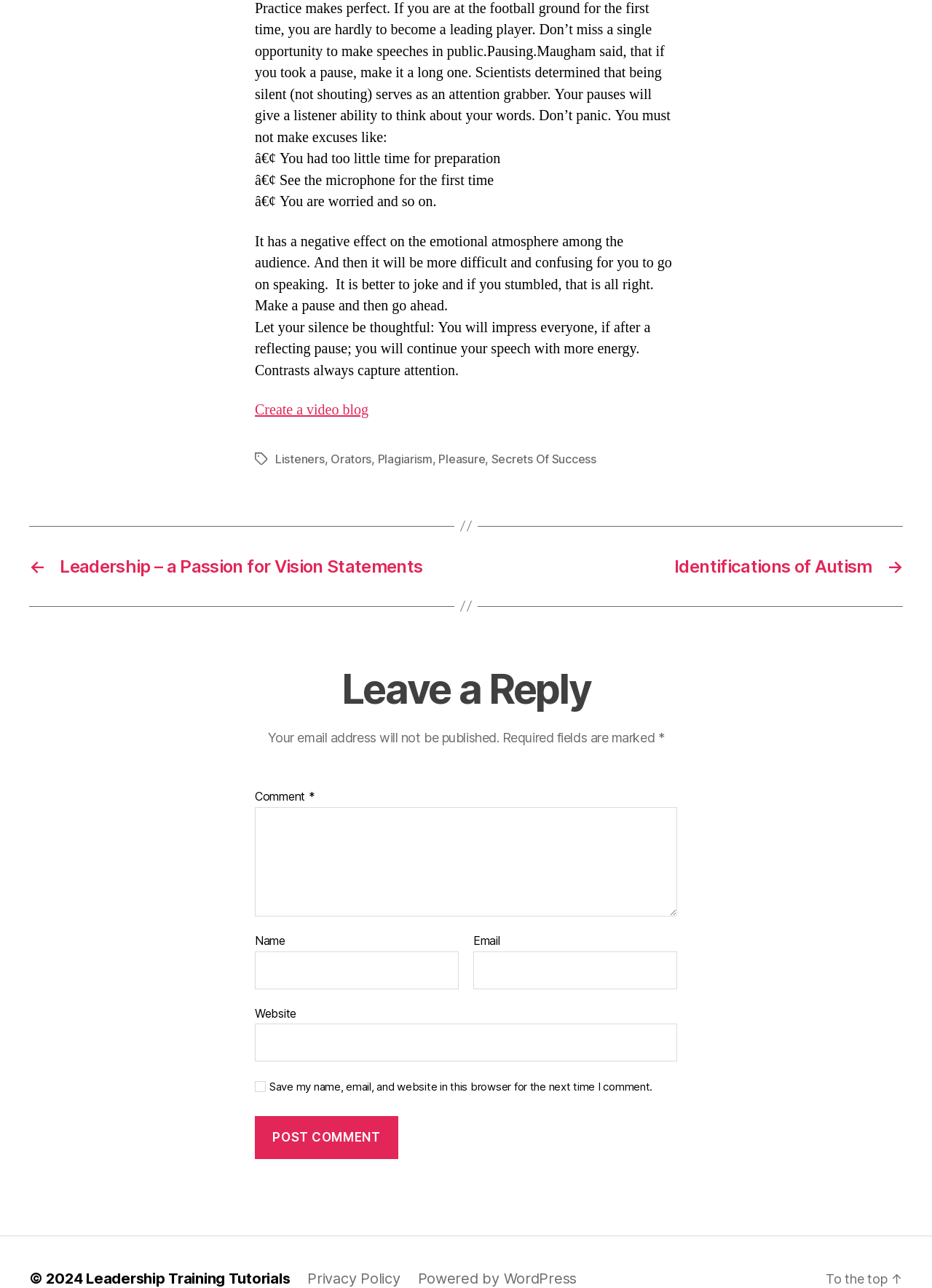Bounding box coordinates are specified in the format (top-left x, top-left y, bottom-right x, bottom-right y). All values are floating point numbers bounded between 0 and 1. Please provide the bounding box coordinate of the region this sentence describes: name="submit" value="Post Comment"

[0.273, 0.866, 0.427, 0.9]